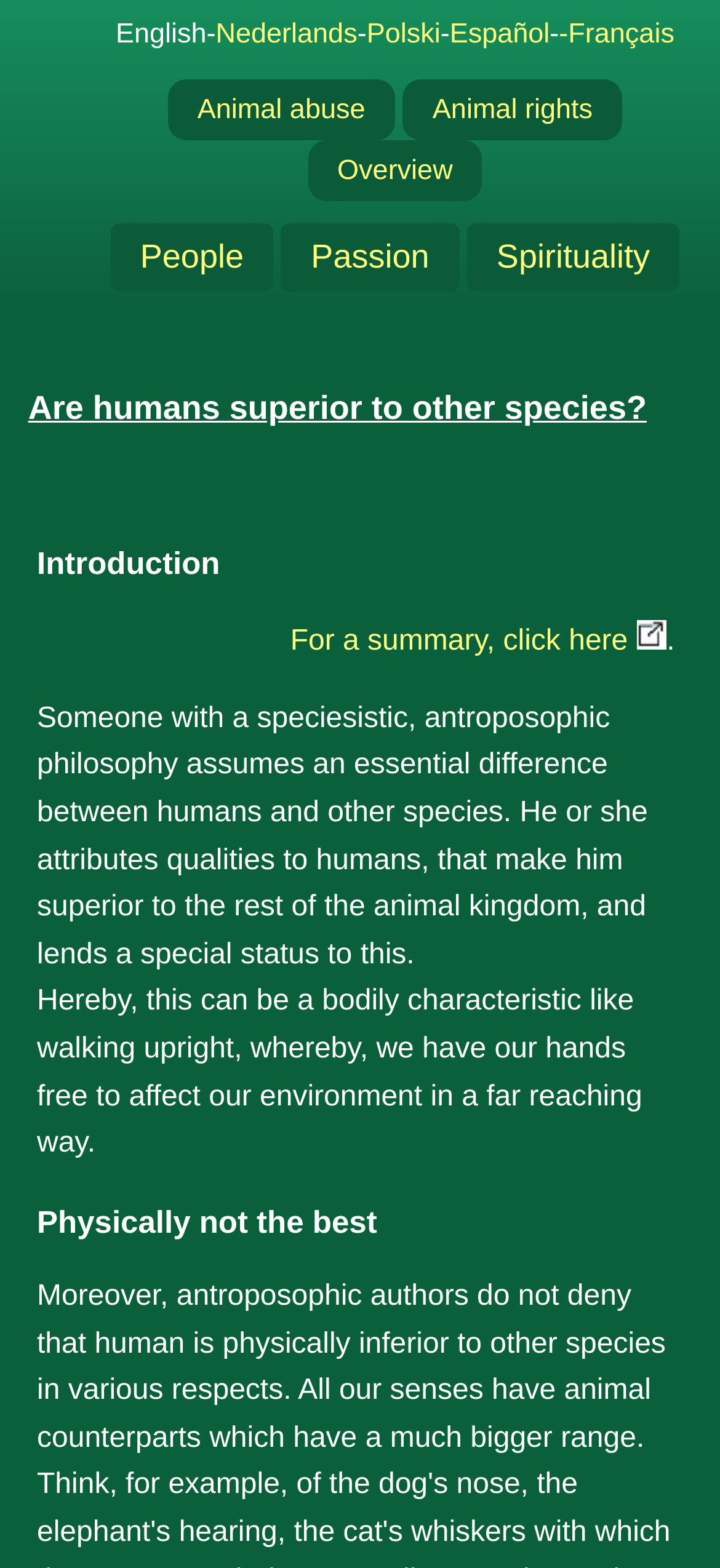Using the provided element description, identify the bounding box coordinates as (top-left x, top-left y, bottom-right x, bottom-right y). Ensure all values are between 0 and 1. Description: For a summary, click here

[0.403, 0.399, 0.926, 0.419]